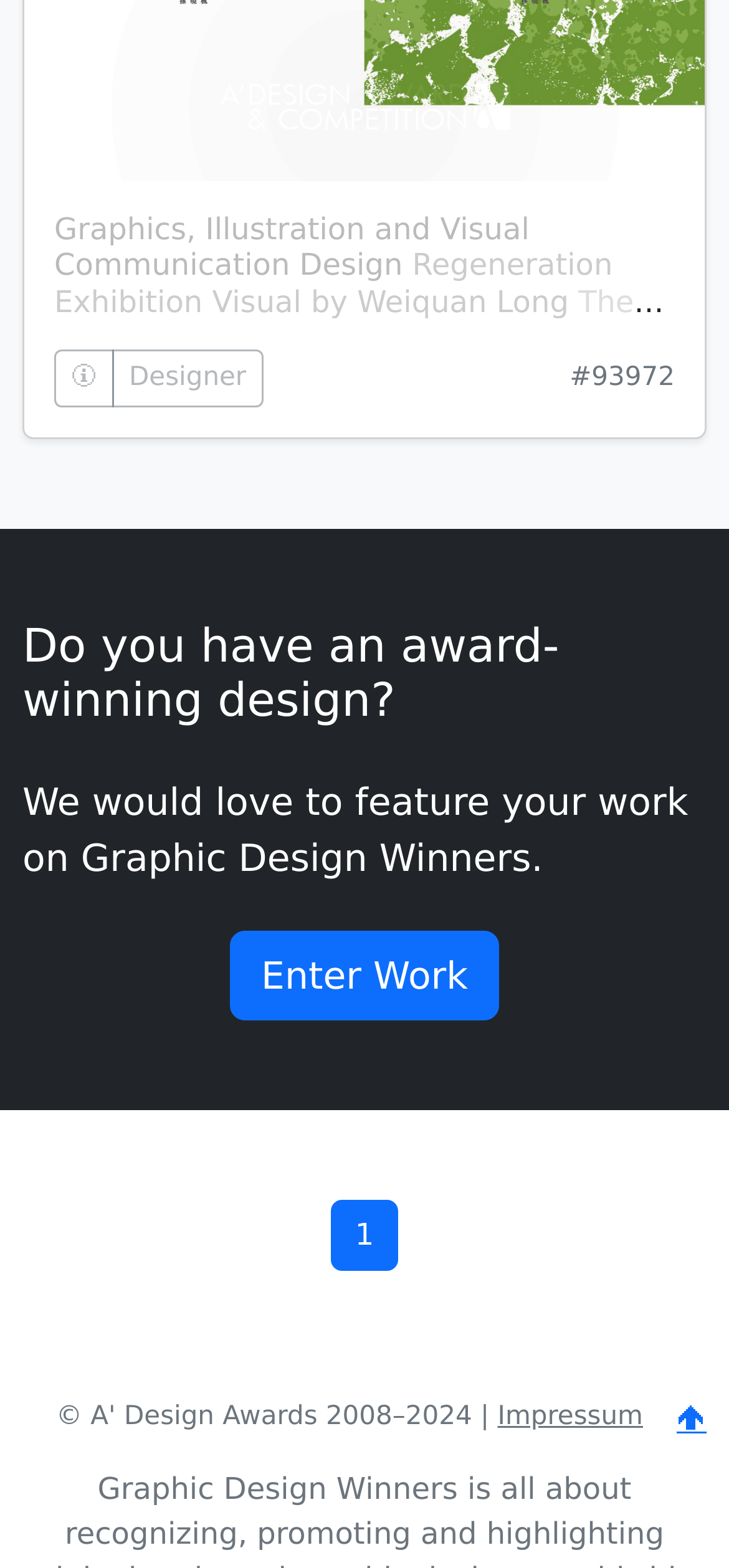What is the theme of the Regeneration Exhibition?
Based on the image, answer the question with as much detail as possible.

Based on the StaticText element with the text 'The designer plan Environmental Protection + Arts series of exhibitions, hoping to explore the concept of environmental protection of contemporary art works by different artists, convey environmental issues through art.', it can be inferred that the theme of the Regeneration Exhibition is Environmental Protection.